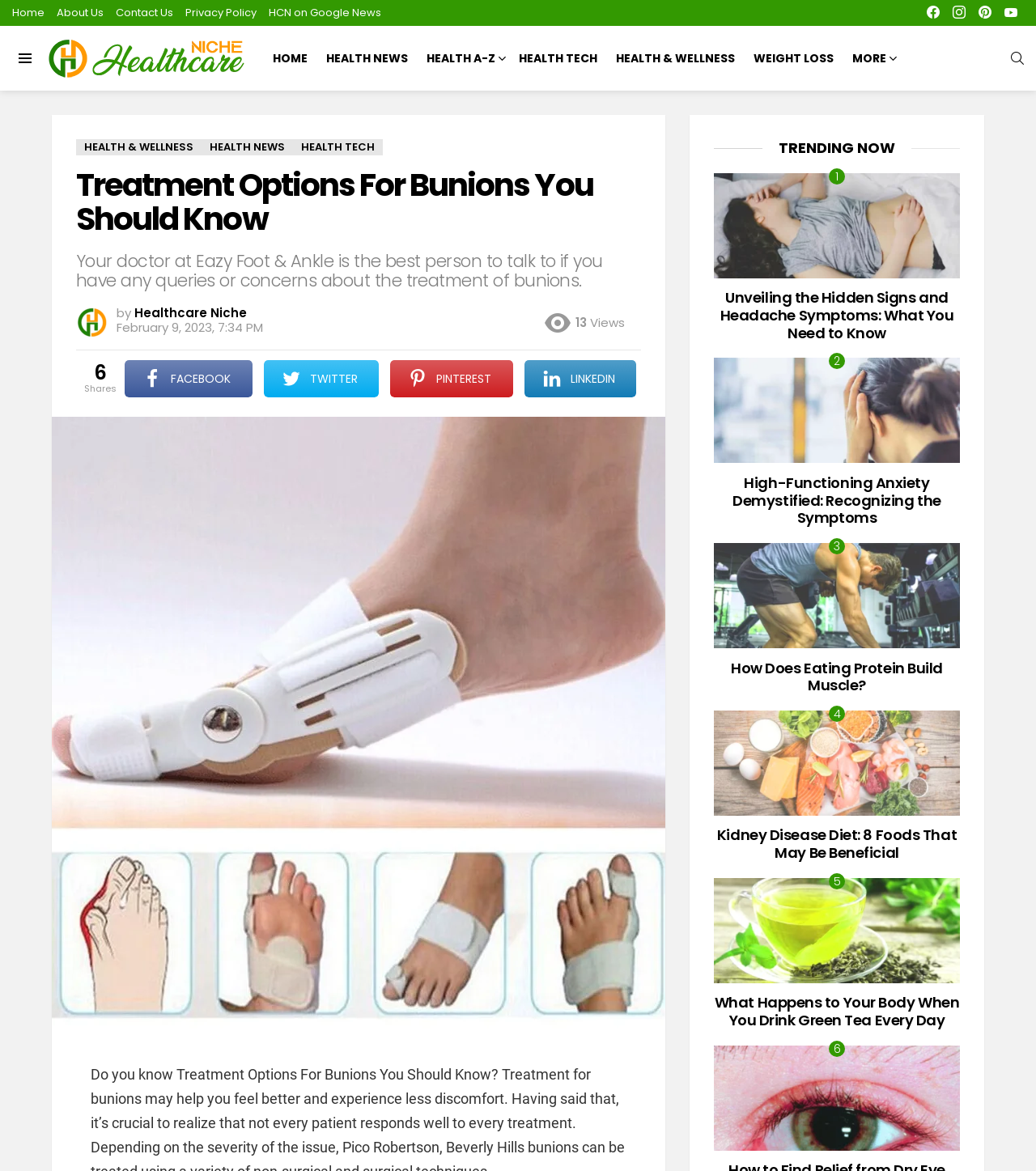How many trending articles are present on the webpage?
Please look at the screenshot and answer in one word or a short phrase.

5